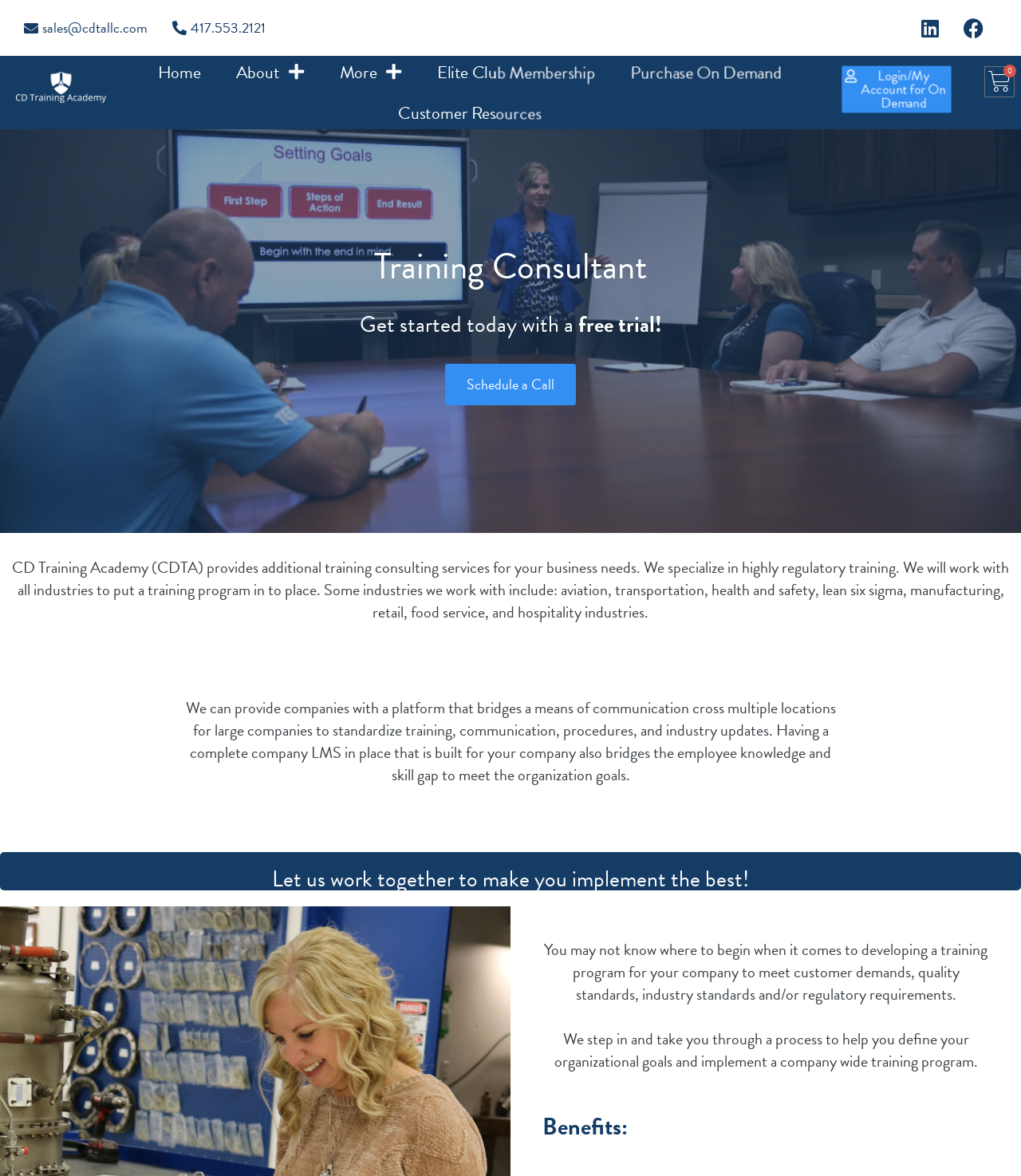Carefully examine the image and provide an in-depth answer to the question: What is the benefit of implementing a company-wide training program?

According to the webpage, implementing a company-wide training program can help meet customer demands, quality standards, industry standards, and/or regulatory requirements, which is one of the benefits mentioned.